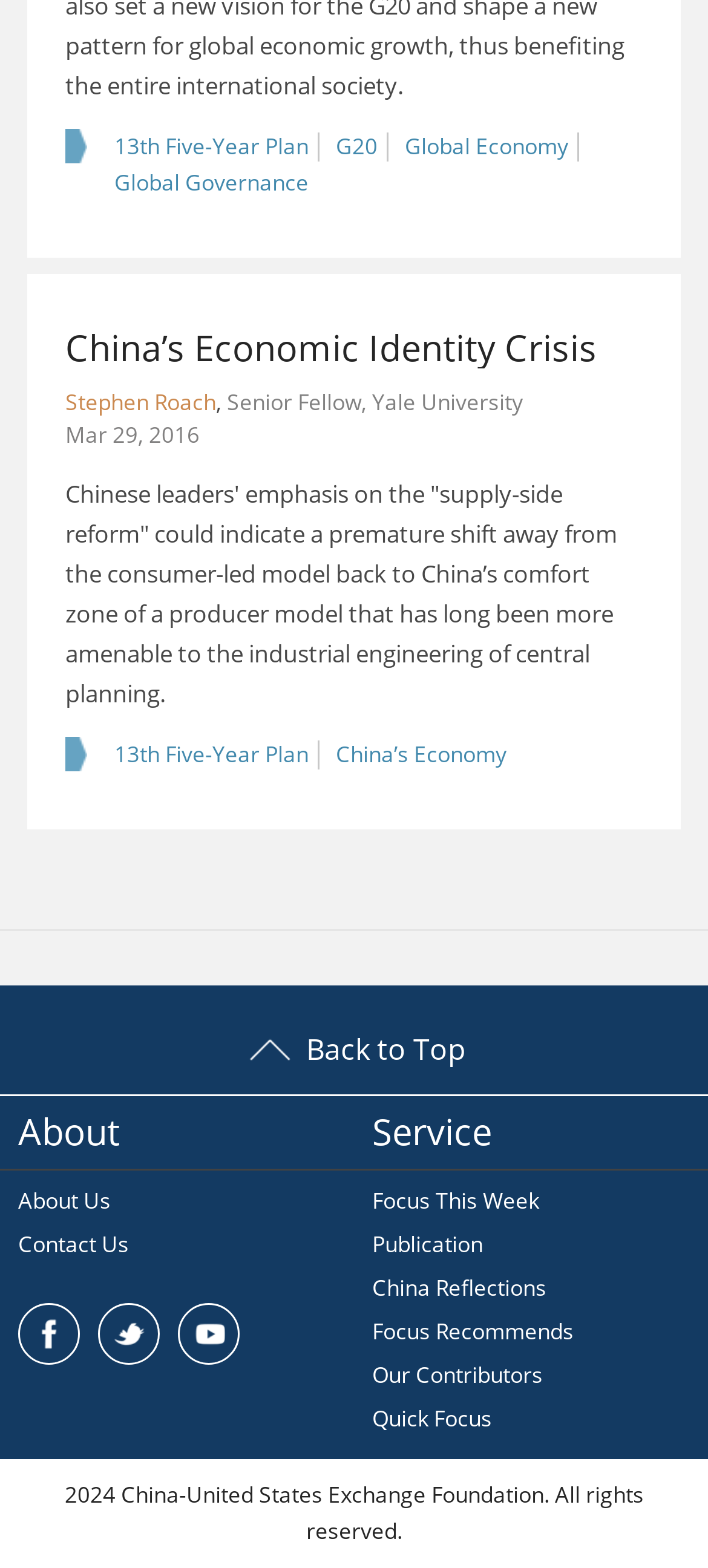Using the provided element description "facebook", determine the bounding box coordinates of the UI element.

[0.026, 0.831, 0.113, 0.87]